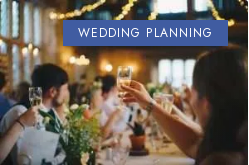What type of lights adorn the space?
Refer to the image and offer an in-depth and detailed answer to the question.

According to the caption, the space is decorated with soft string lights, which create a warm and inviting atmosphere, adding to the festive vibe of the wedding celebration.